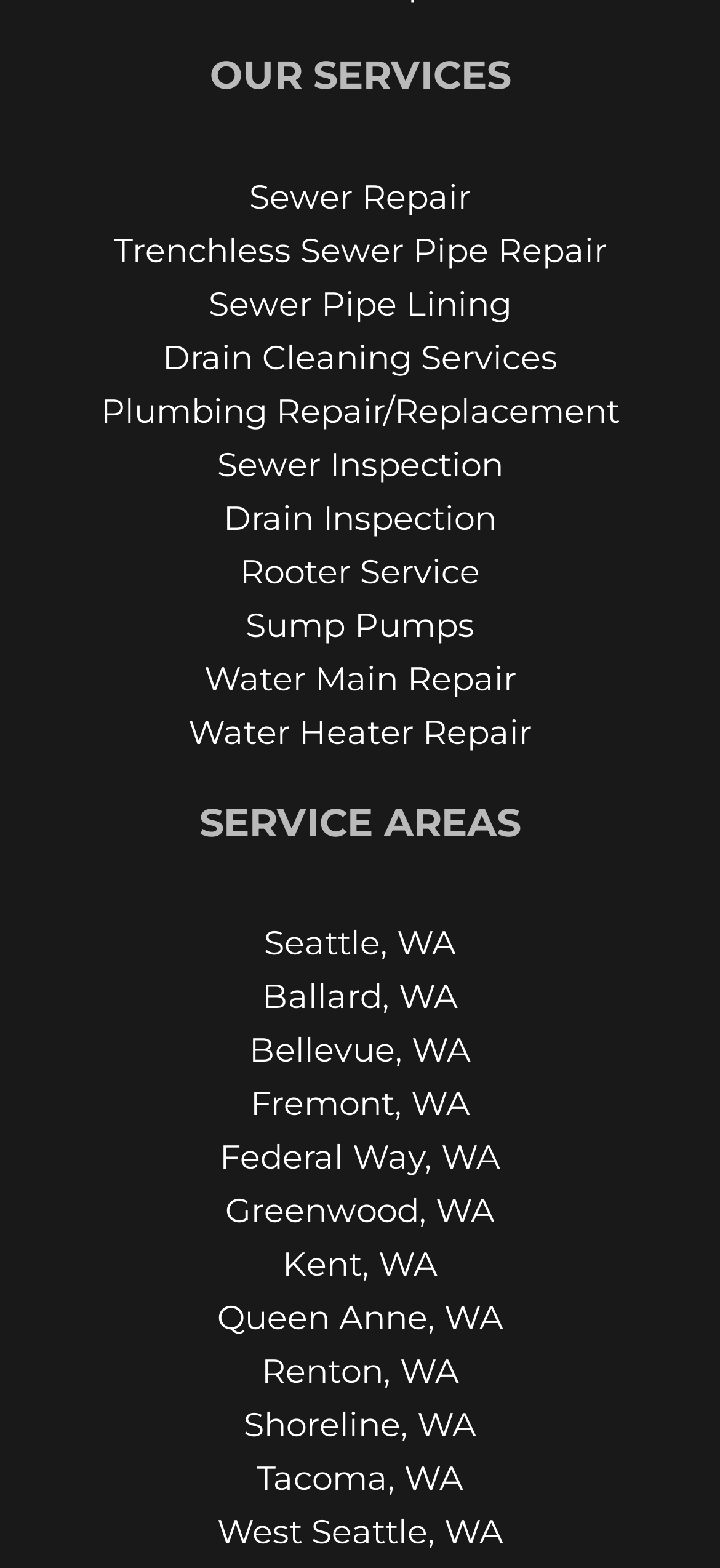Answer the question using only one word or a concise phrase: How many links are in the navigation menu?

17